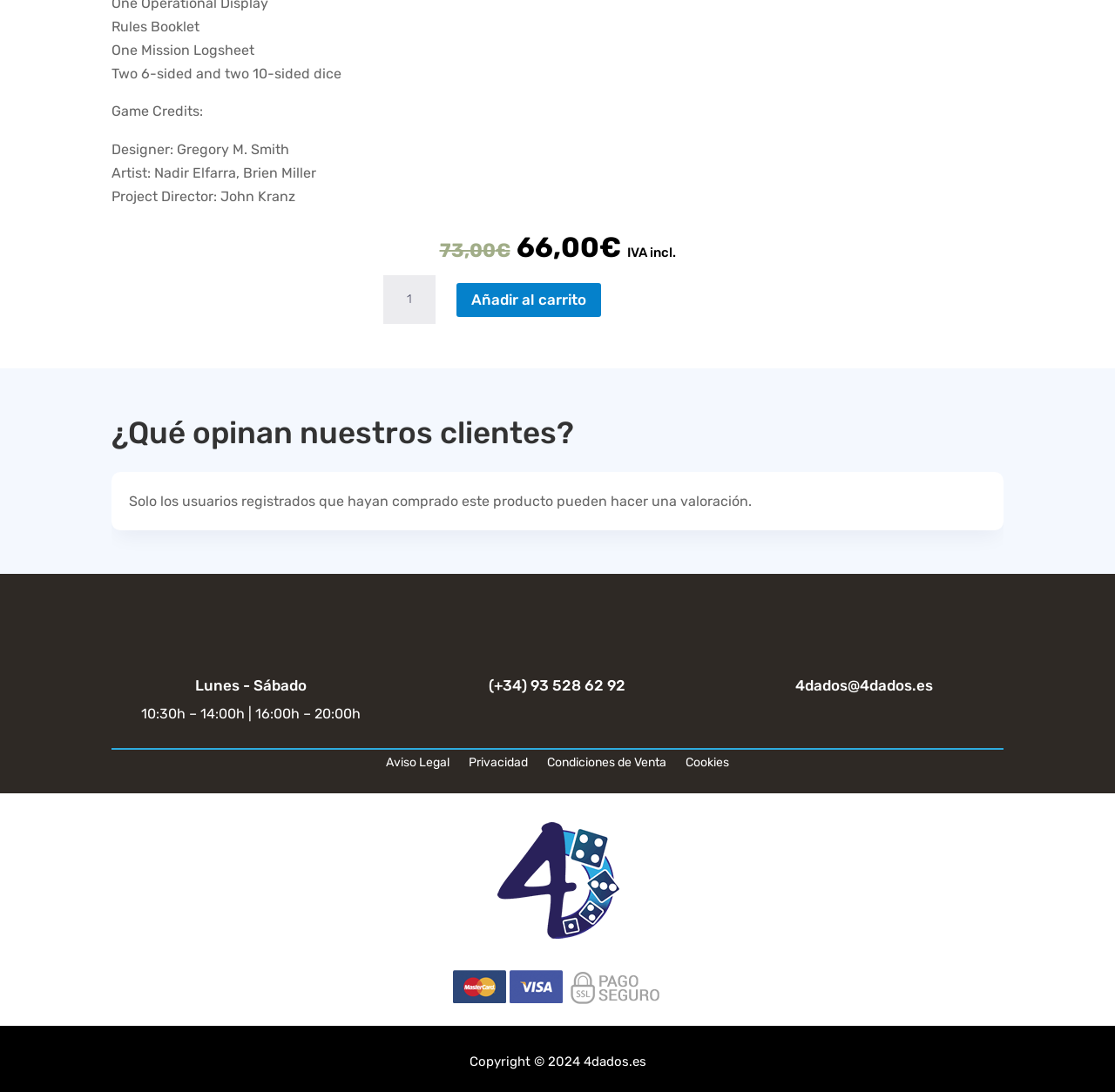Respond with a single word or phrase:
What is the function of the button at the bottom of the product description?

Add to cart